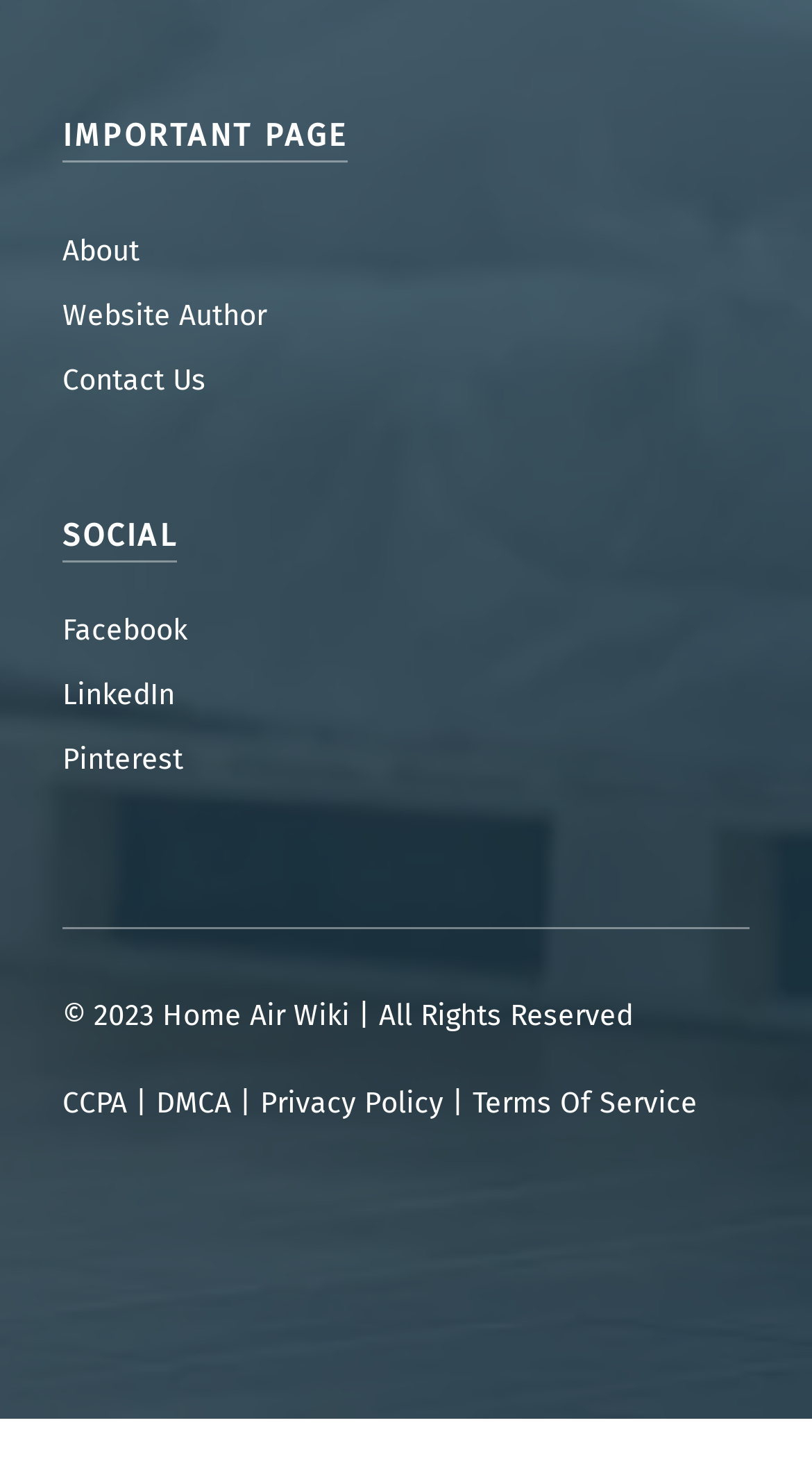What is the last link on the webpage?
From the screenshot, supply a one-word or short-phrase answer.

Terms Of Service